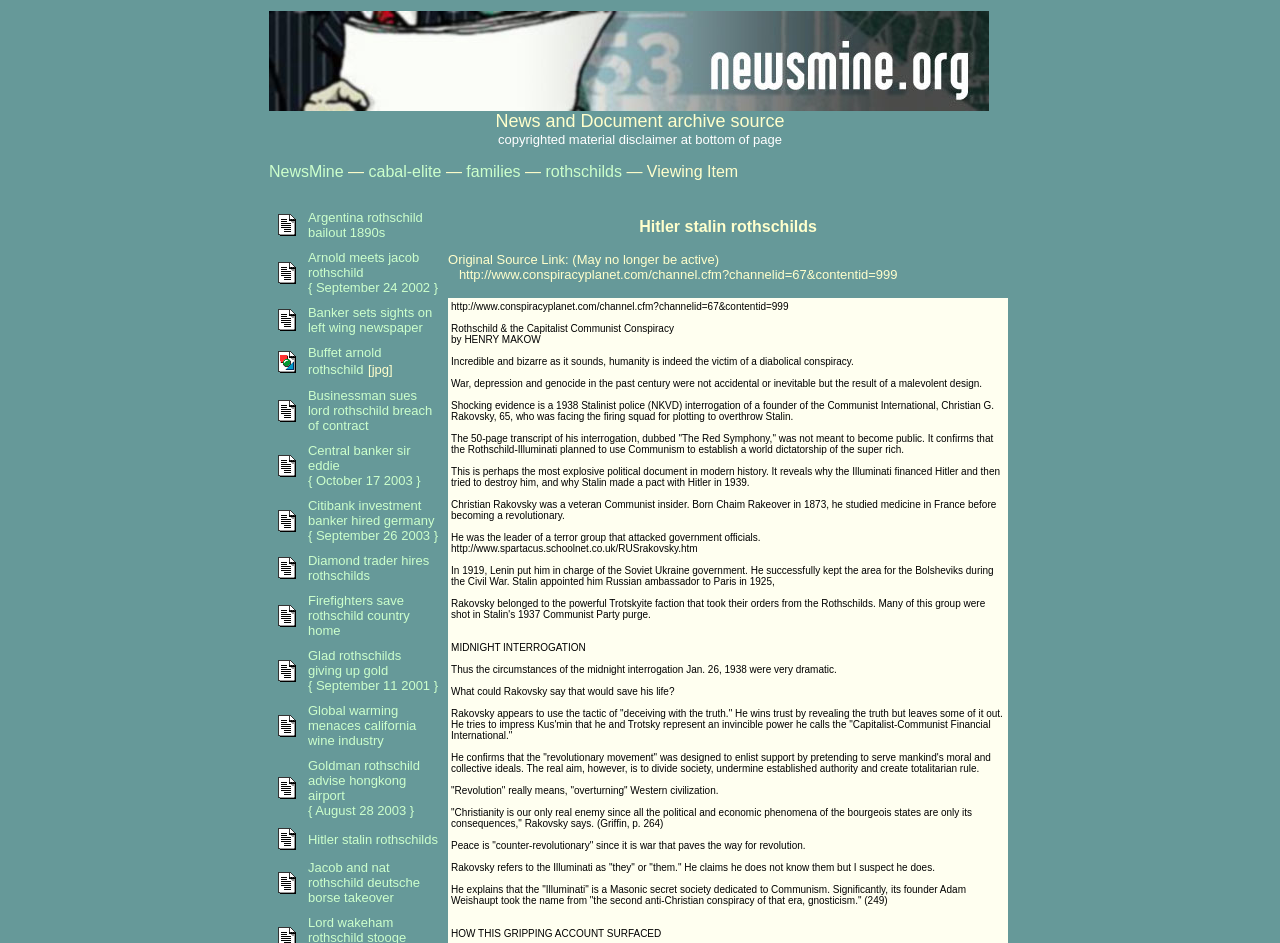What is the name of the document mentioned in the article?
Refer to the image and provide a concise answer in one word or phrase.

The Red Symphony